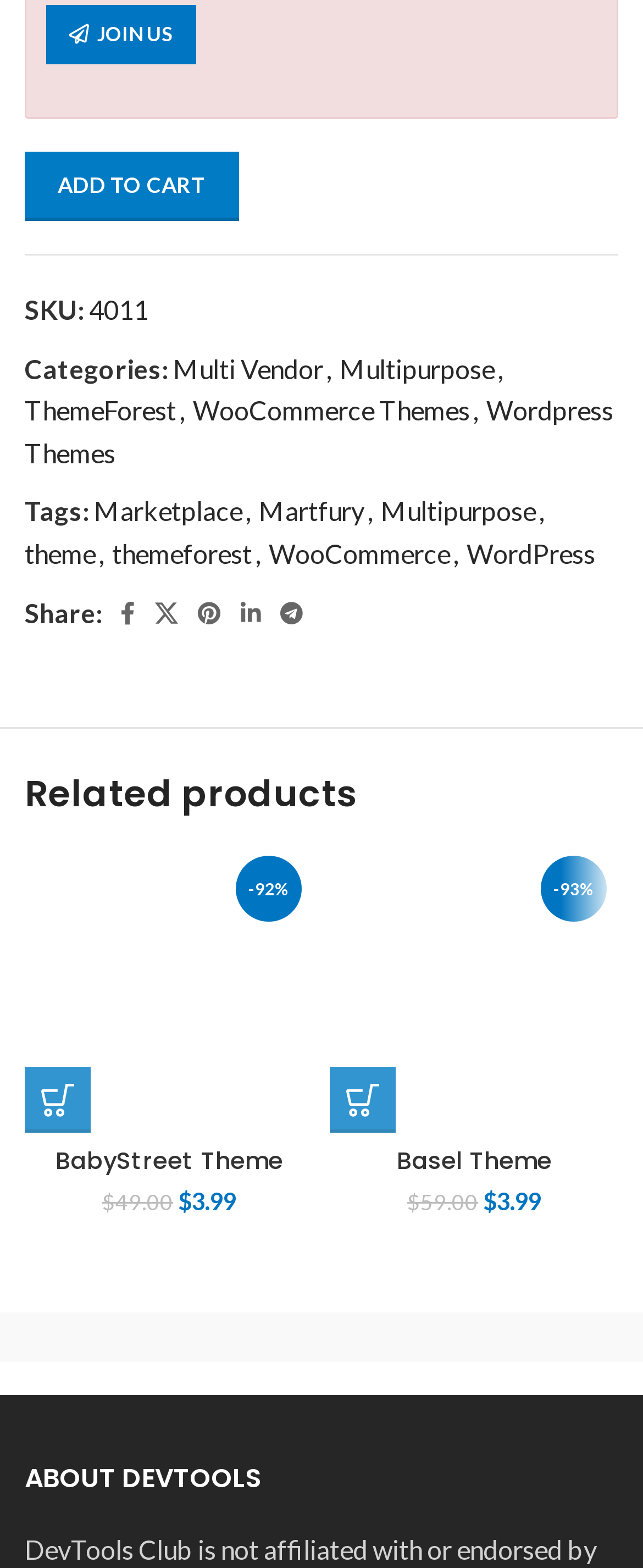Please answer the following question using a single word or phrase: What is the current price of the Basel Theme?

$3.99